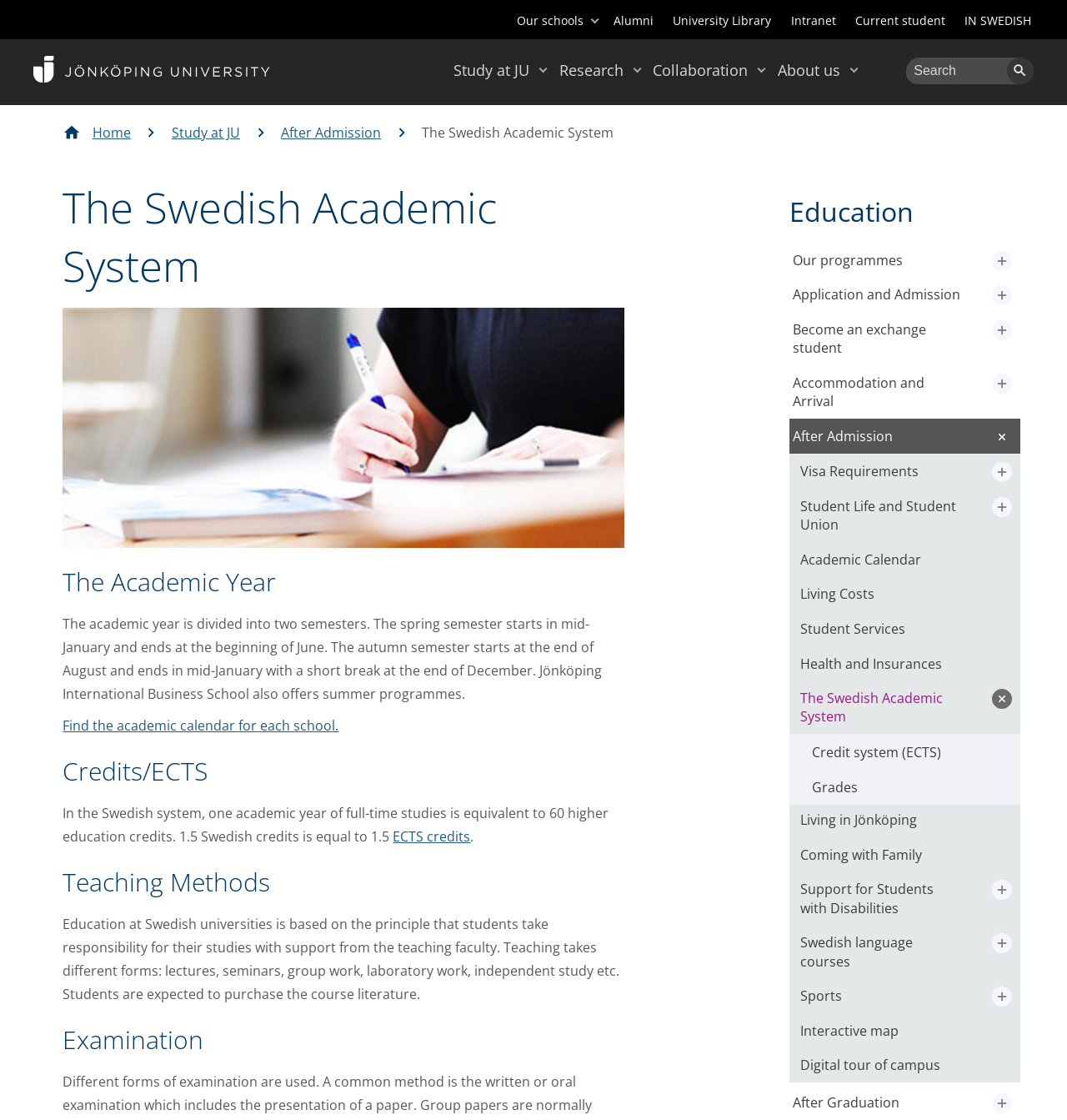Please find the bounding box coordinates of the element that needs to be clicked to perform the following instruction: "Click on the 'The Swedish Academic System' link". The bounding box coordinates should be four float numbers between 0 and 1, represented as [left, top, right, bottom].

[0.74, 0.608, 0.902, 0.656]